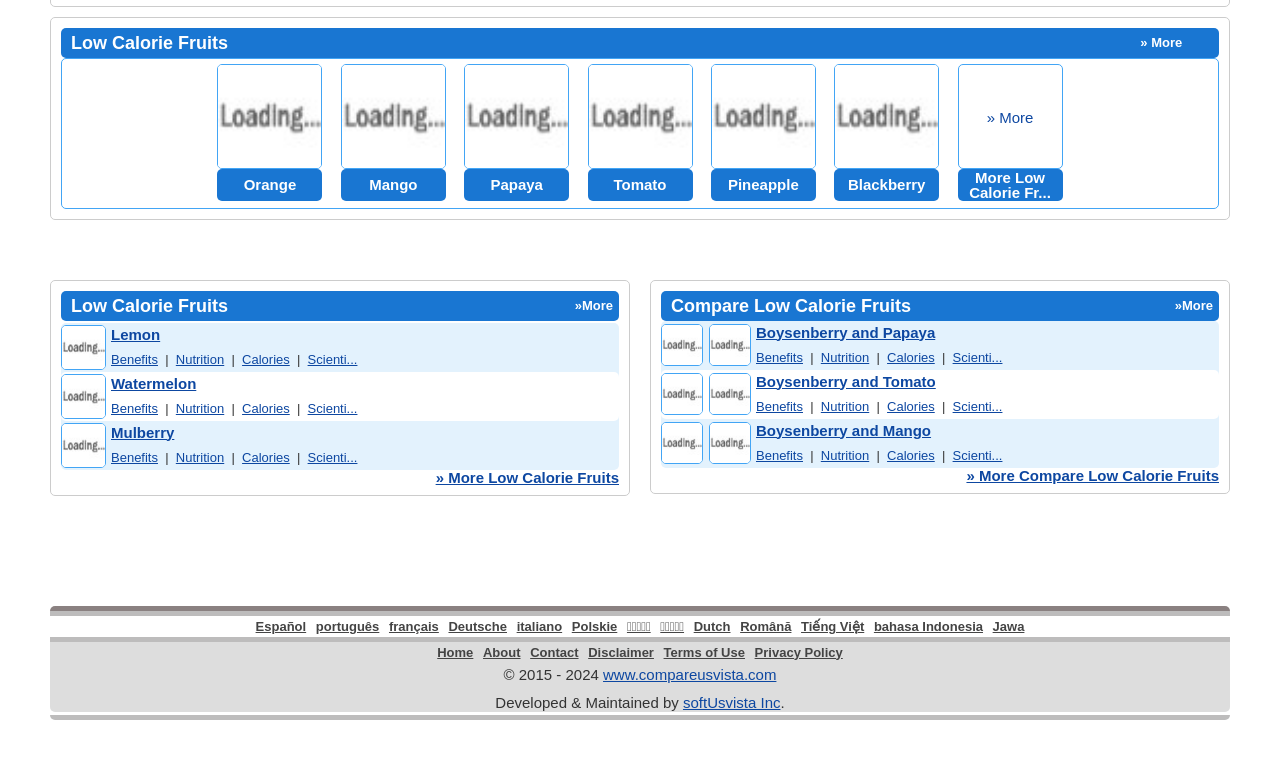What is the first fruit listed on the webpage?
Based on the image, answer the question with as much detail as possible.

The first fruit listed on the webpage is Orange, which can be determined by looking at the image and link elements with the text 'Orange' at the top of the webpage.